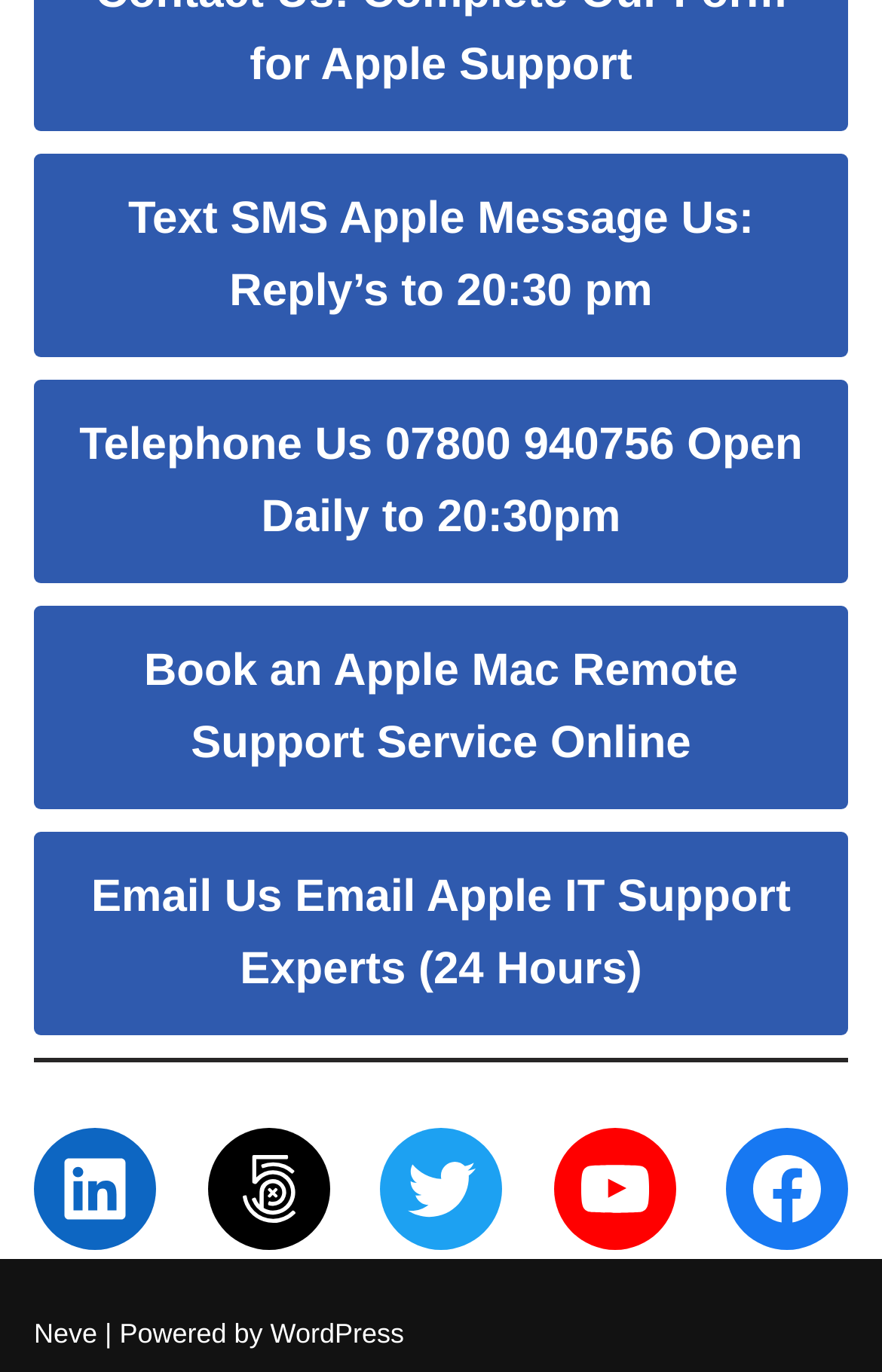Identify the bounding box coordinates of the clickable section necessary to follow the following instruction: "Visit our LinkedIn page". The coordinates should be presented as four float numbers from 0 to 1, i.e., [left, top, right, bottom].

[0.038, 0.822, 0.177, 0.911]